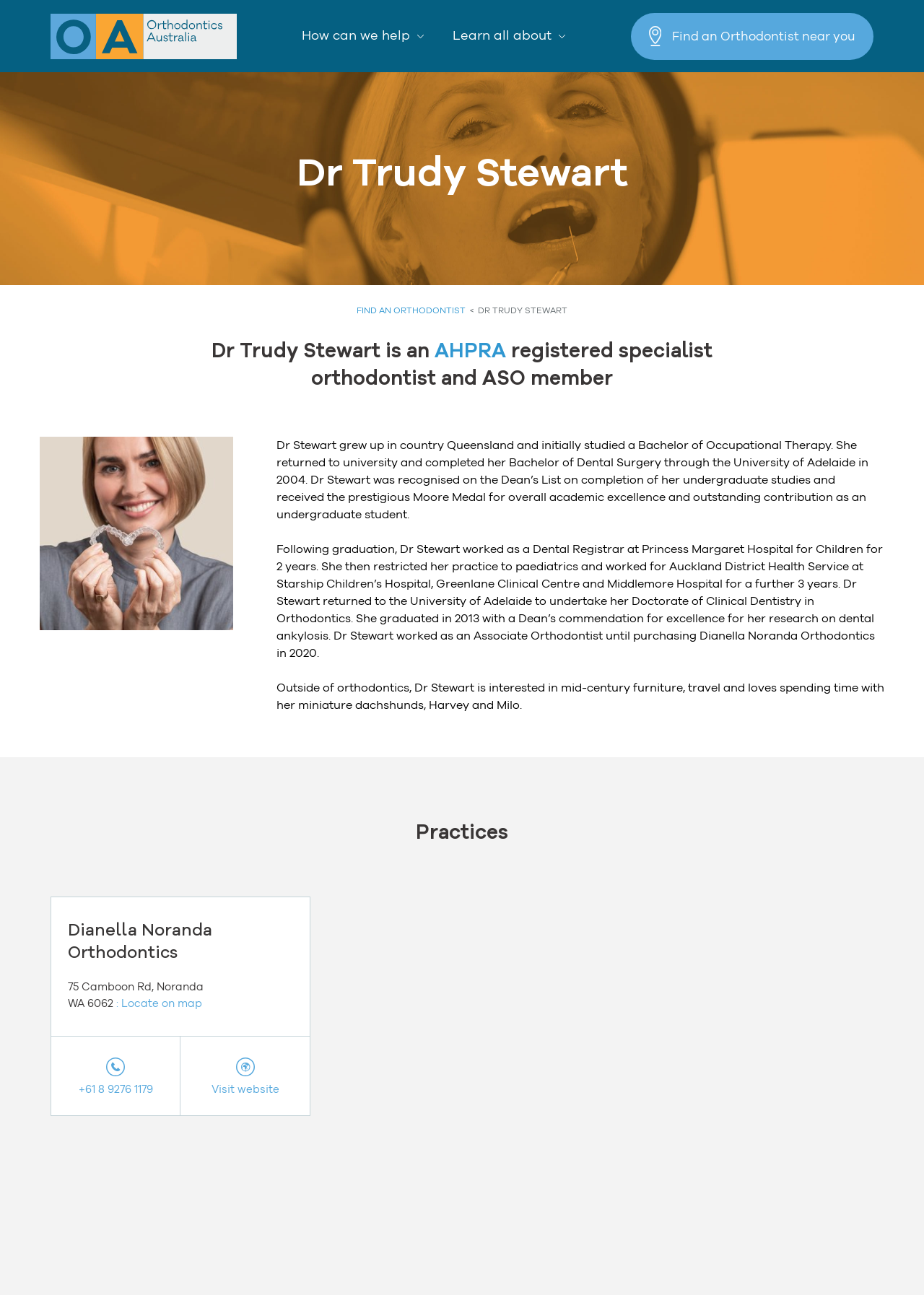Find and specify the bounding box coordinates that correspond to the clickable region for the instruction: "Learn more about Dr Trudy Stewart's practices".

[0.055, 0.634, 0.945, 0.655]